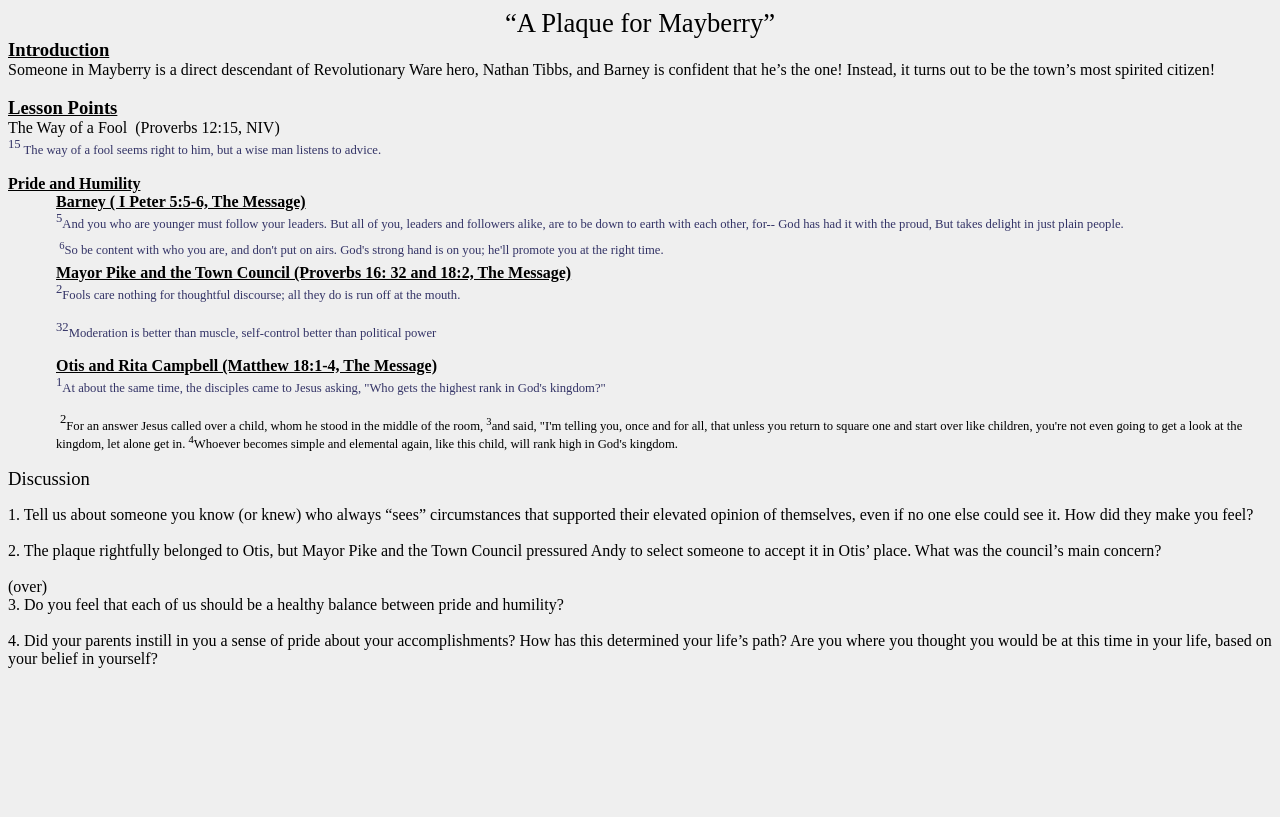How many discussion questions are there in the 'Discussion' section?
Refer to the image and provide a one-word or short phrase answer.

4